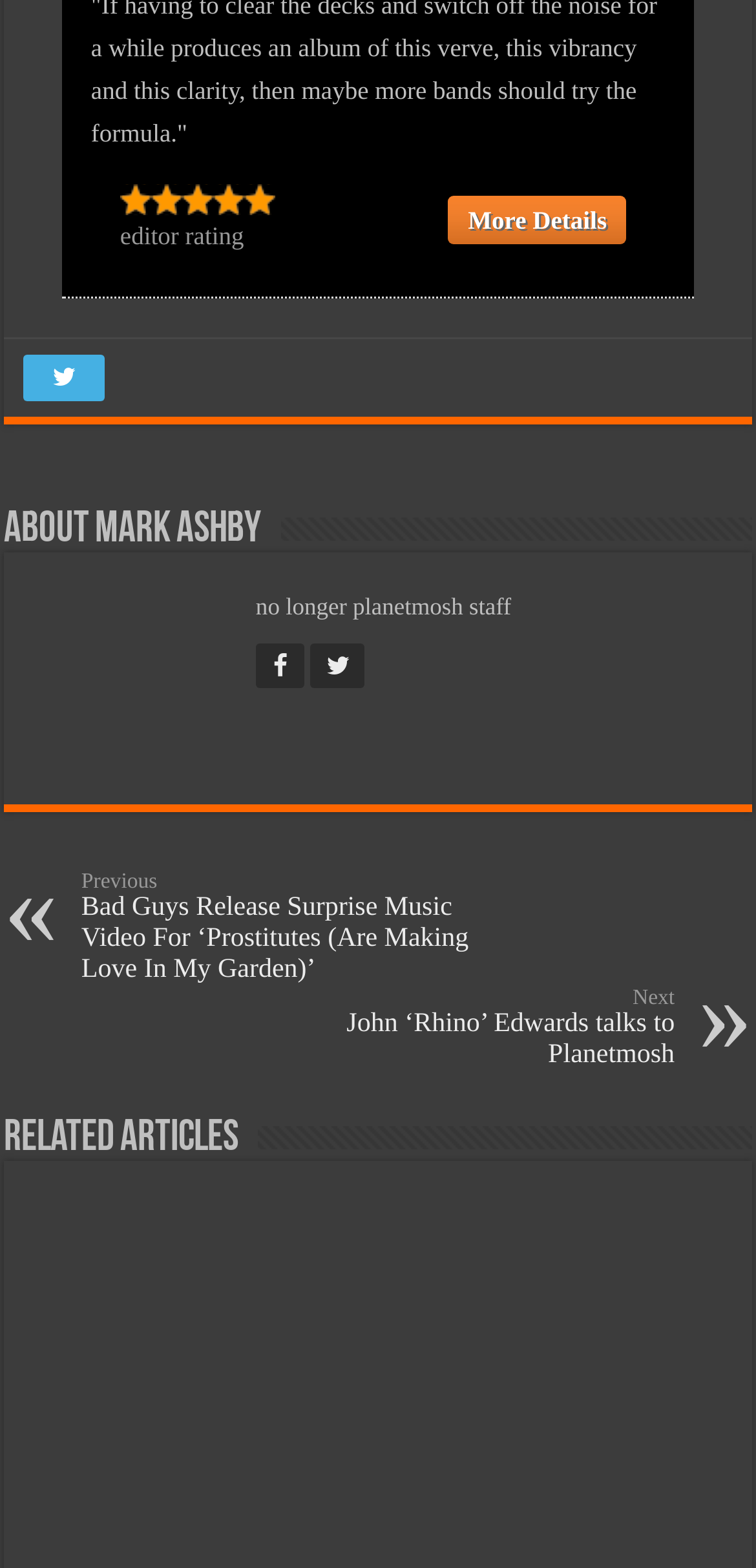Given the description: "More Details", determine the bounding box coordinates of the UI element. The coordinates should be formatted as four float numbers between 0 and 1, [left, top, right, bottom].

[0.593, 0.125, 0.828, 0.156]